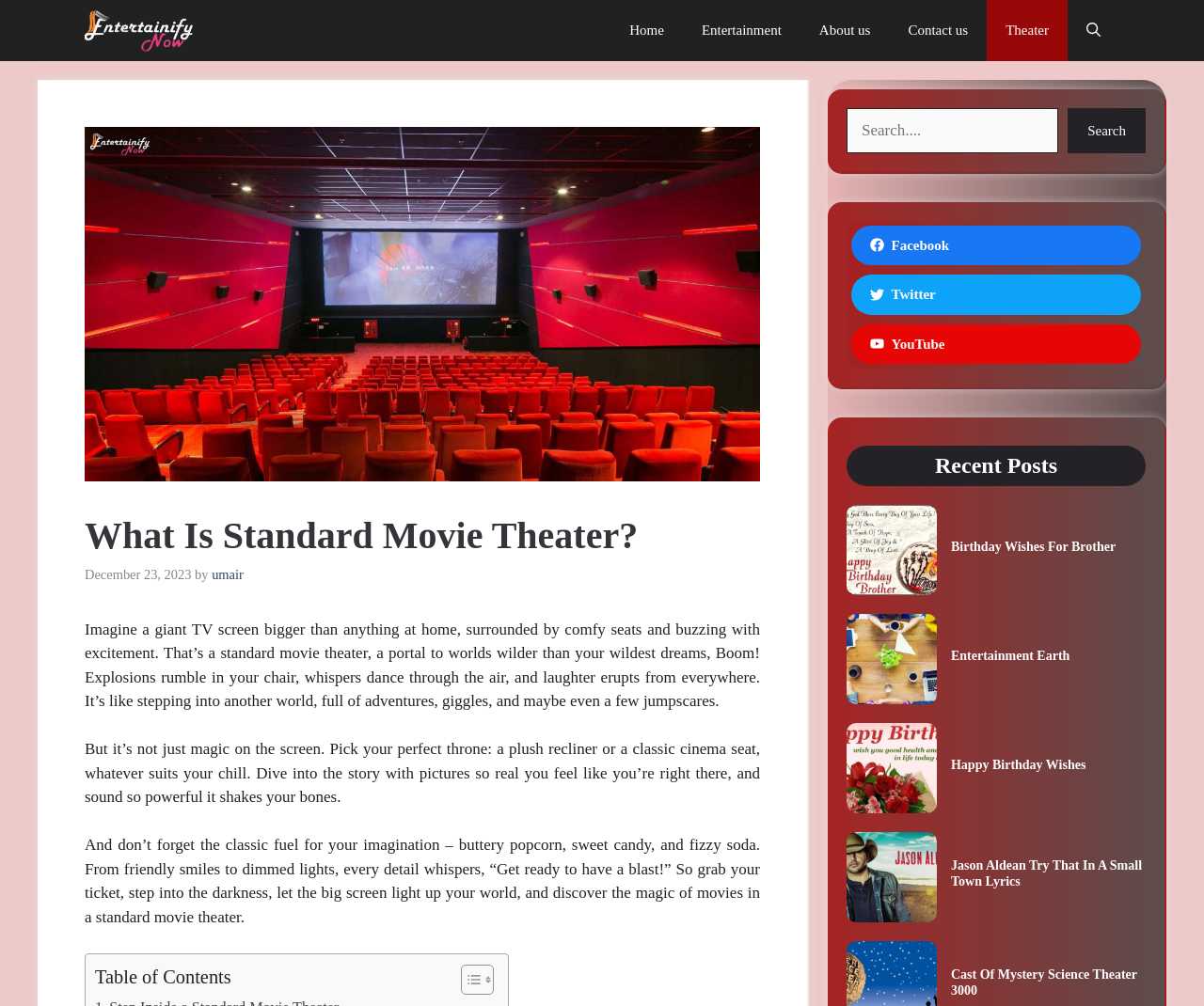Please locate the UI element described by "Happy Birthday Wishes" and provide its bounding box coordinates.

[0.79, 0.753, 0.902, 0.767]